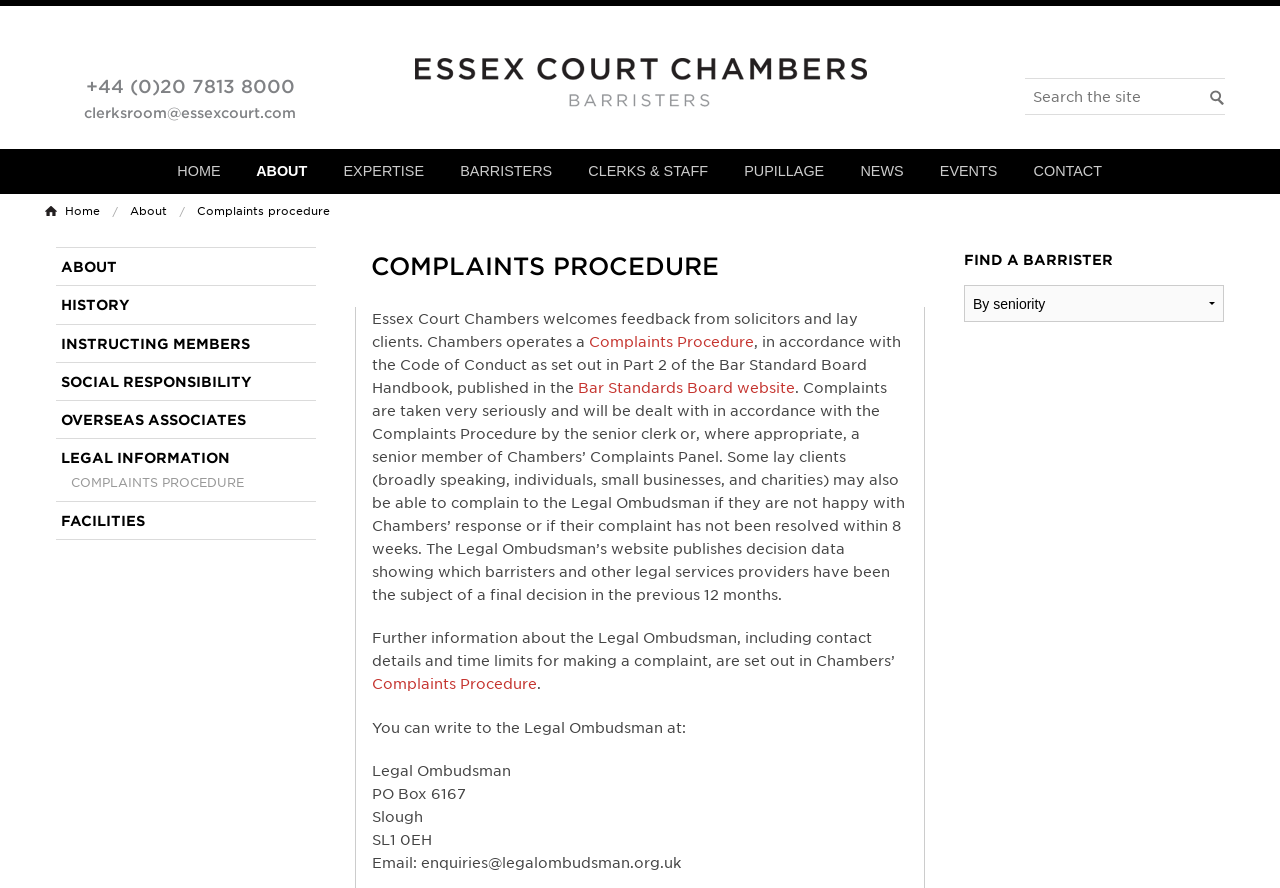Please determine the bounding box coordinates of the area that needs to be clicked to complete this task: 'Click the 'Bar Standards Board website' link'. The coordinates must be four float numbers between 0 and 1, formatted as [left, top, right, bottom].

[0.452, 0.427, 0.621, 0.446]